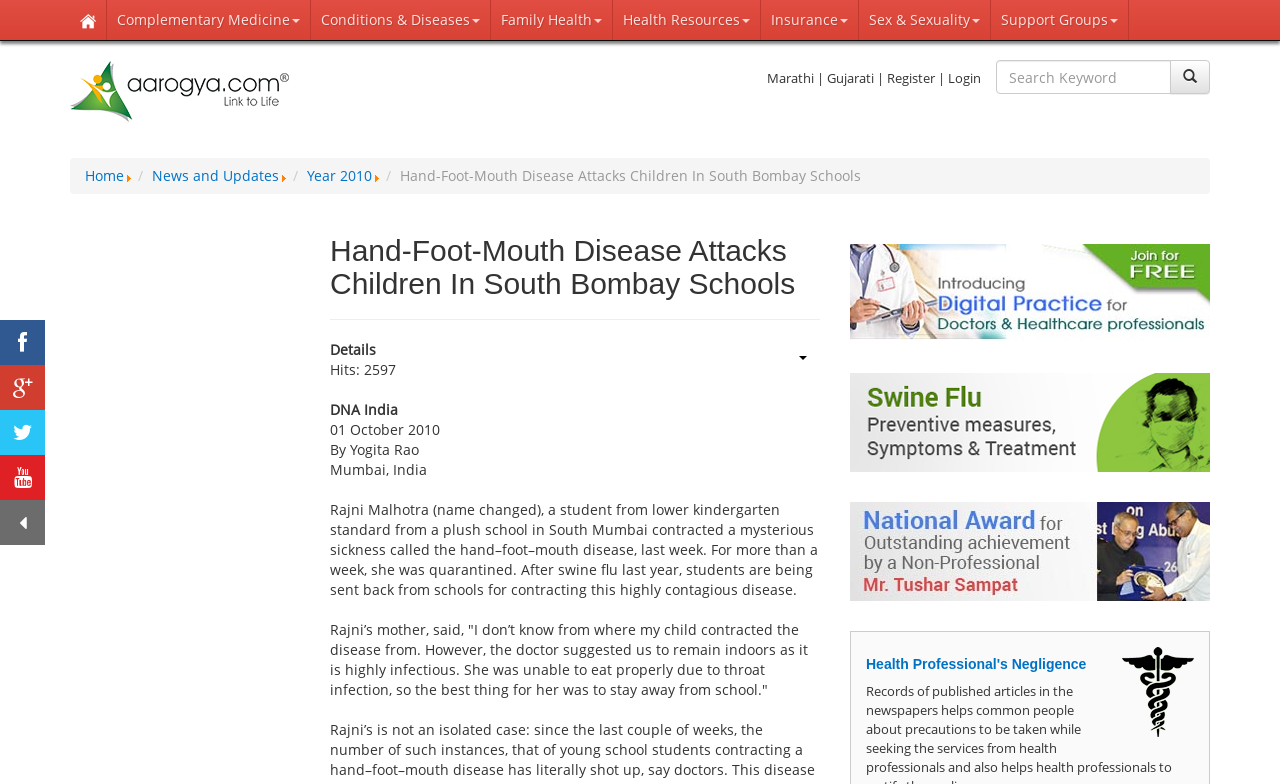Pinpoint the bounding box coordinates of the clickable element needed to complete the instruction: "Search for a health topic". The coordinates should be provided as four float numbers between 0 and 1: [left, top, right, bottom].

[0.778, 0.077, 0.915, 0.12]